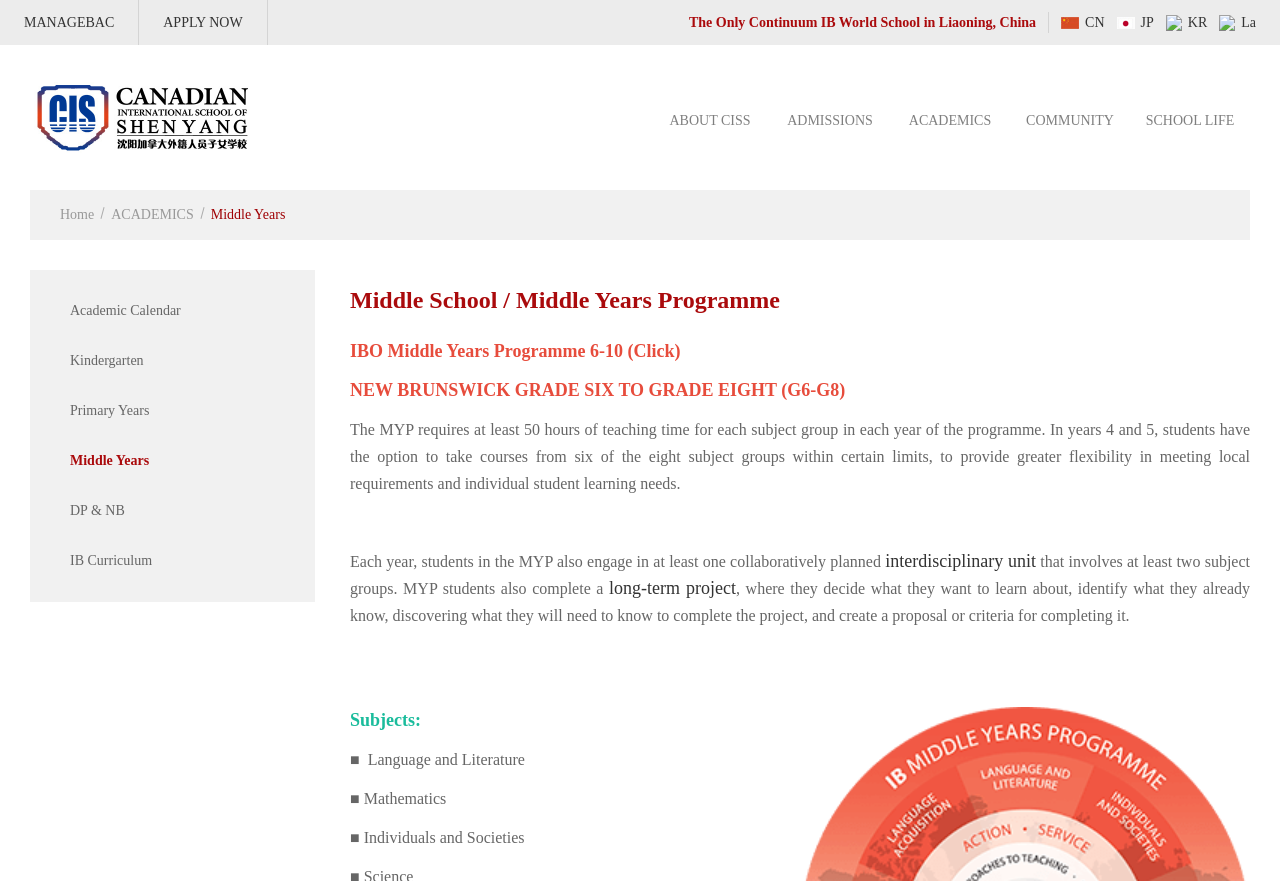What is the name of the school?
Examine the screenshot and reply with a single word or phrase.

Canadian International School Of Shenyang